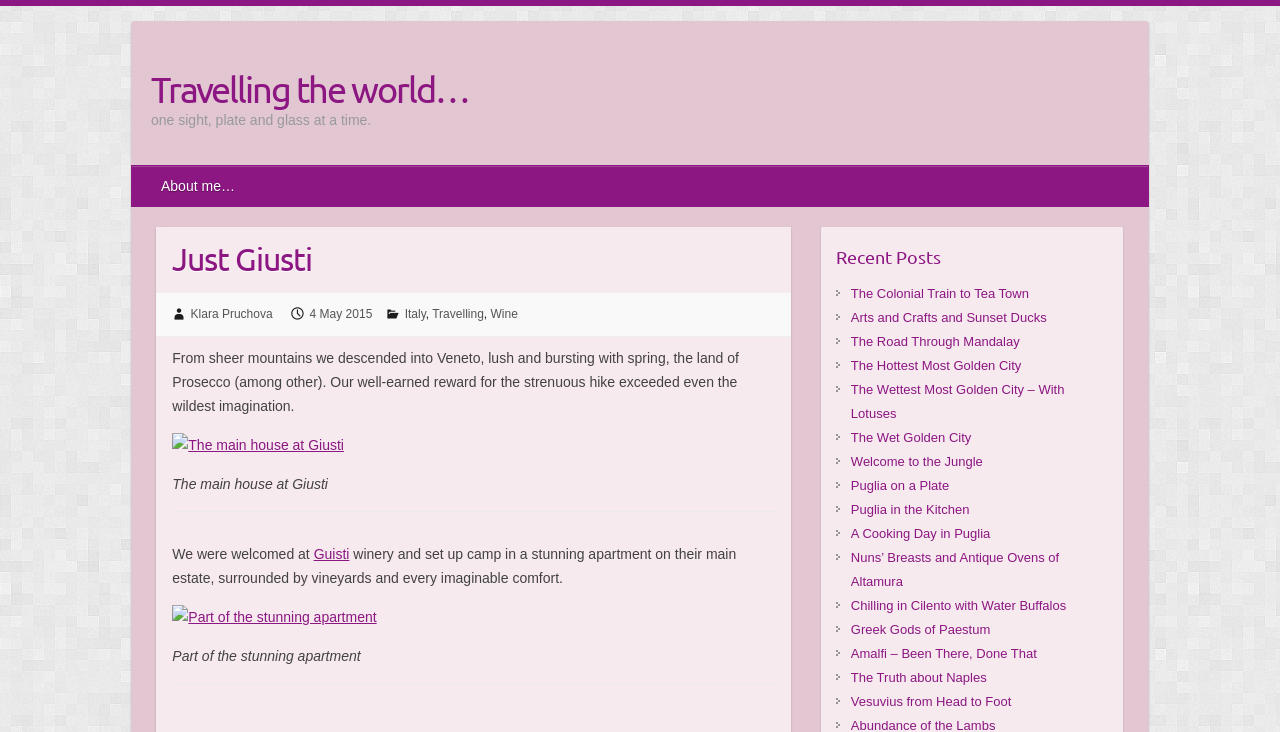Please provide the main heading of the webpage content.

Travelling the world…